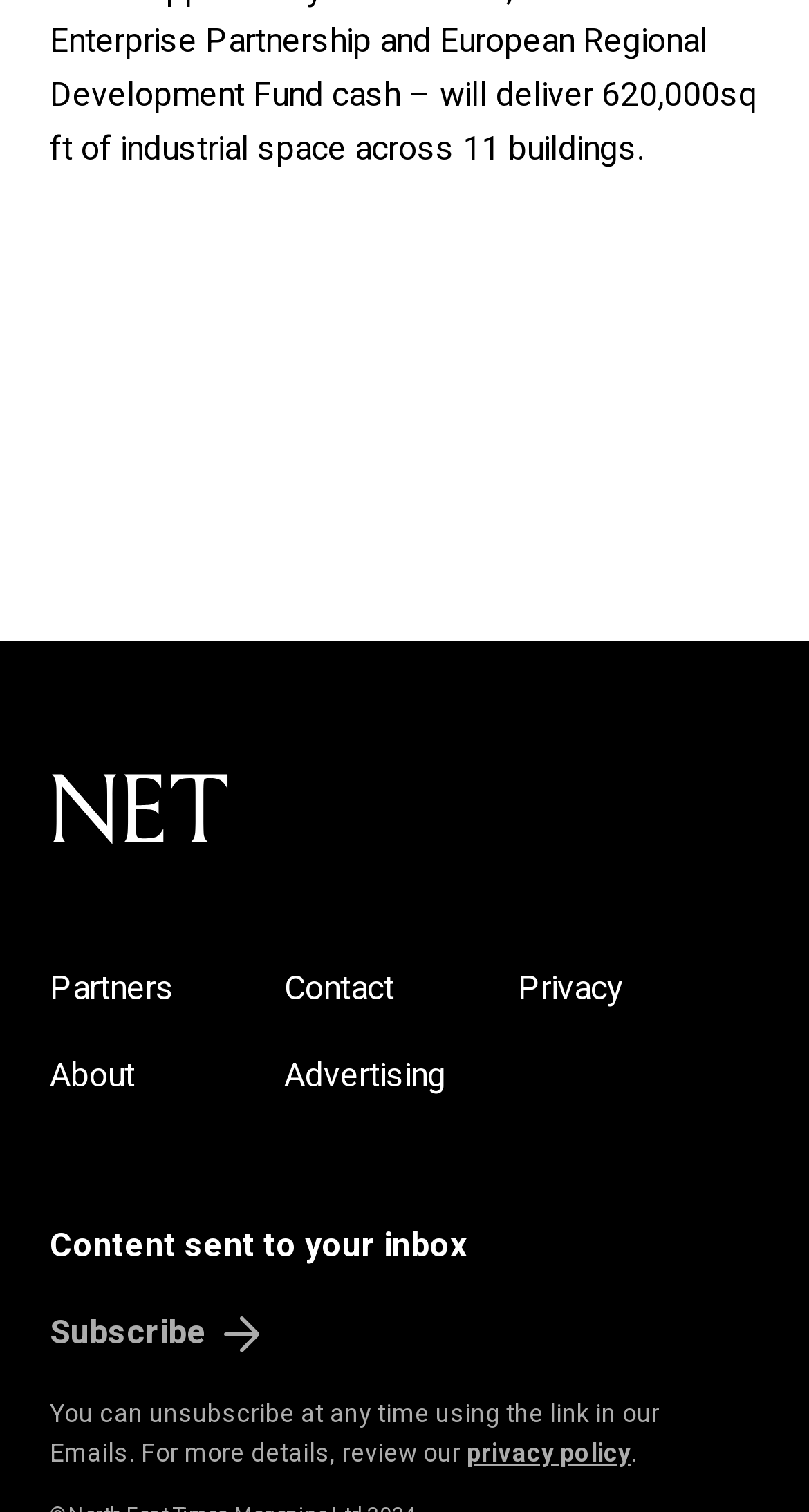For the given element description Contact, determine the bounding box coordinates of the UI element. The coordinates should follow the format (top-left x, top-left y, bottom-right x, bottom-right y) and be within the range of 0 to 1.

[0.351, 0.638, 0.487, 0.671]